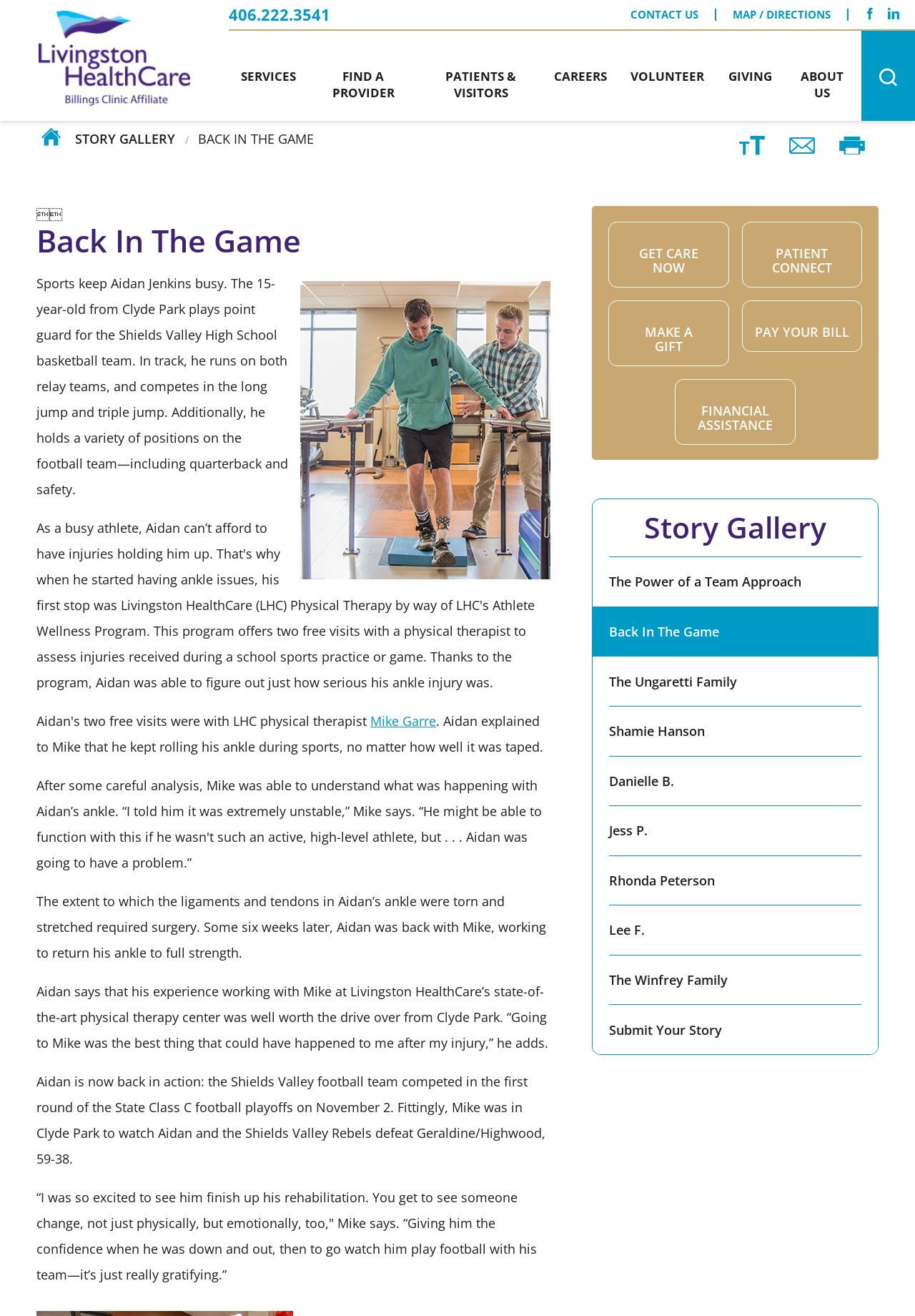Determine the bounding box coordinates of the region to click in order to accomplish the following instruction: "Read about Food & Nutrition Services". Provide the coordinates as four float numbers between 0 and 1, specifically [left, top, right, bottom].

[0.082, 0.024, 0.353, 0.045]